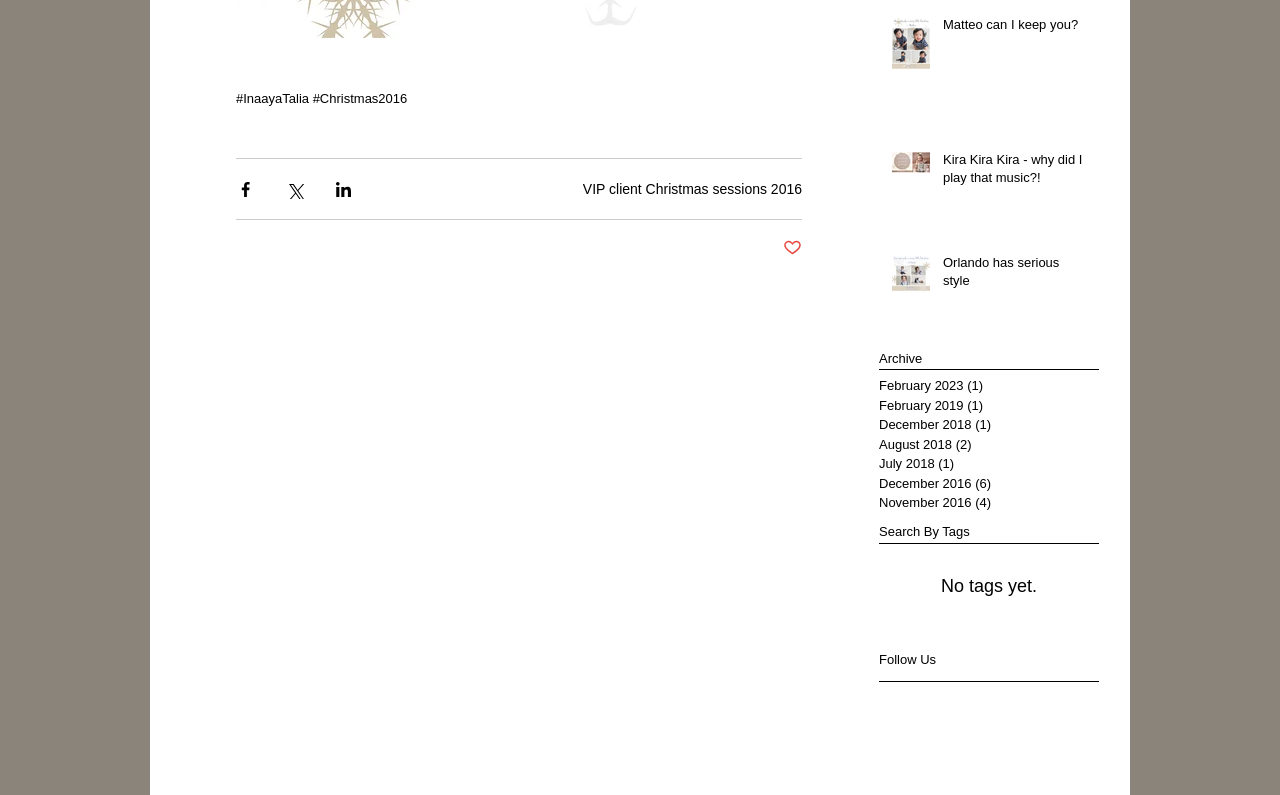Extract the bounding box for the UI element that matches this description: "aria-label="Facebook Basic Square"".

[0.687, 0.874, 0.705, 0.903]